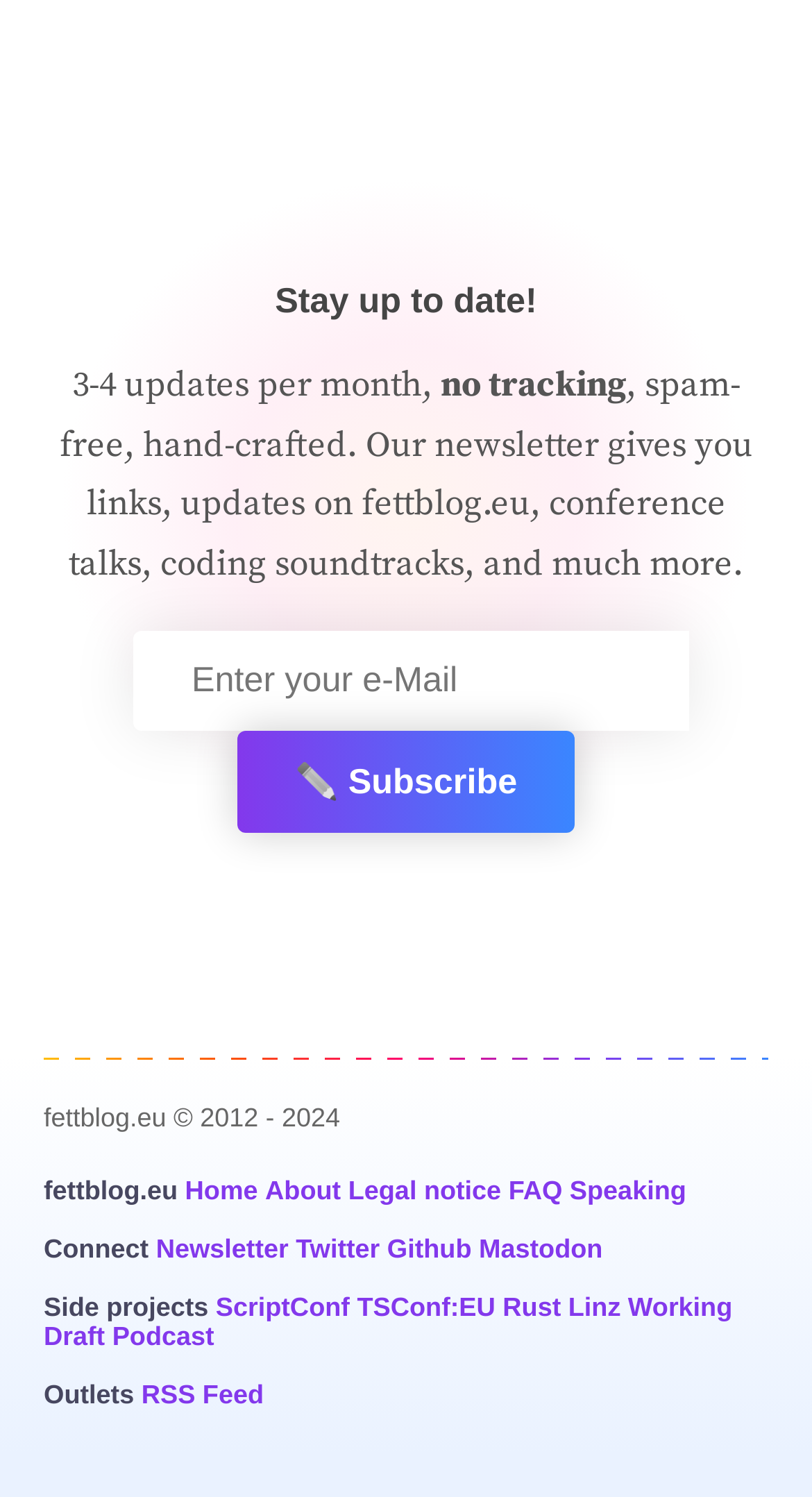Specify the bounding box coordinates of the element's area that should be clicked to execute the given instruction: "Go to the home page". The coordinates should be four float numbers between 0 and 1, i.e., [left, top, right, bottom].

[0.228, 0.786, 0.318, 0.805]